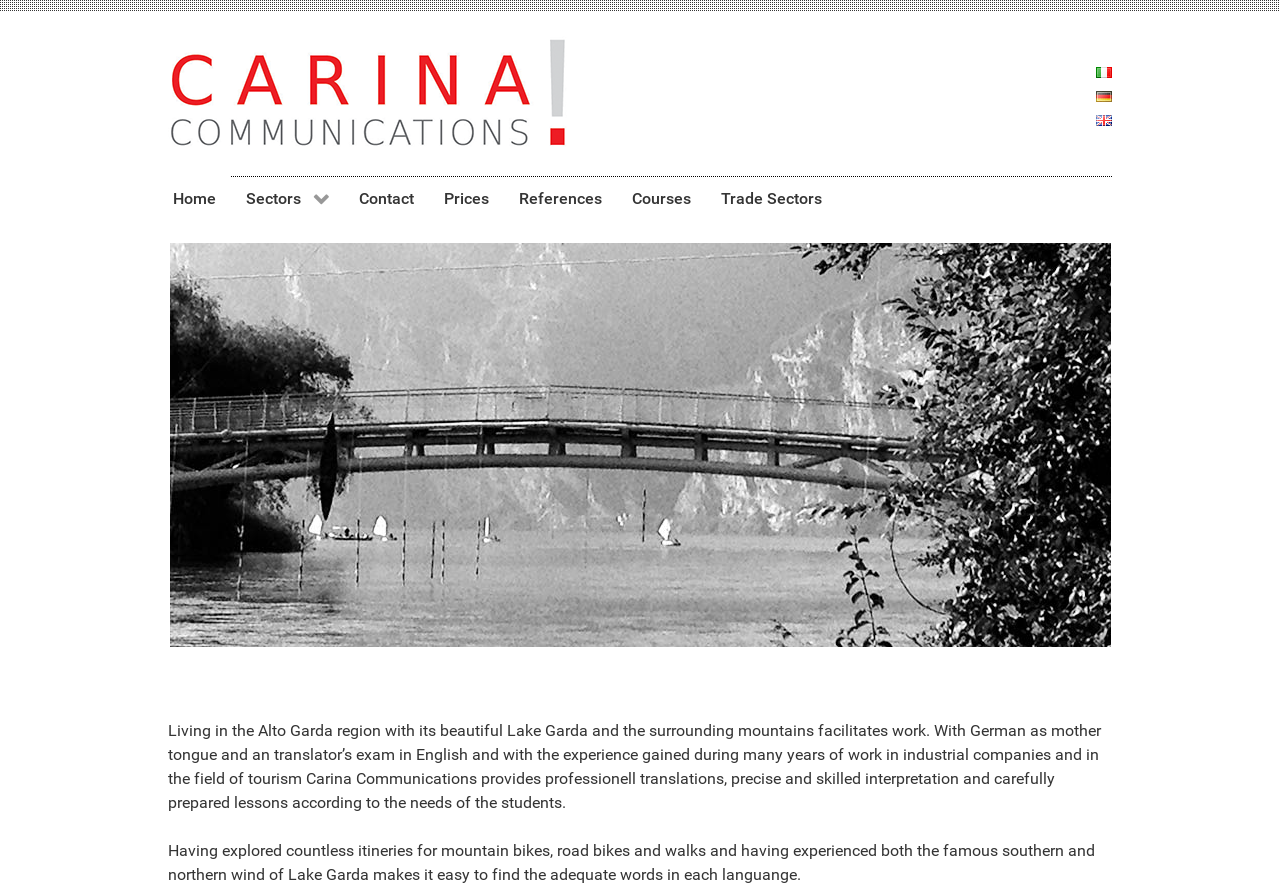From the webpage screenshot, identify the region described by Trade Sectors. Provide the bounding box coordinates as (top-left x, top-left y, bottom-right x, bottom-right y), with each value being a floating point number between 0 and 1.

[0.552, 0.188, 0.654, 0.259]